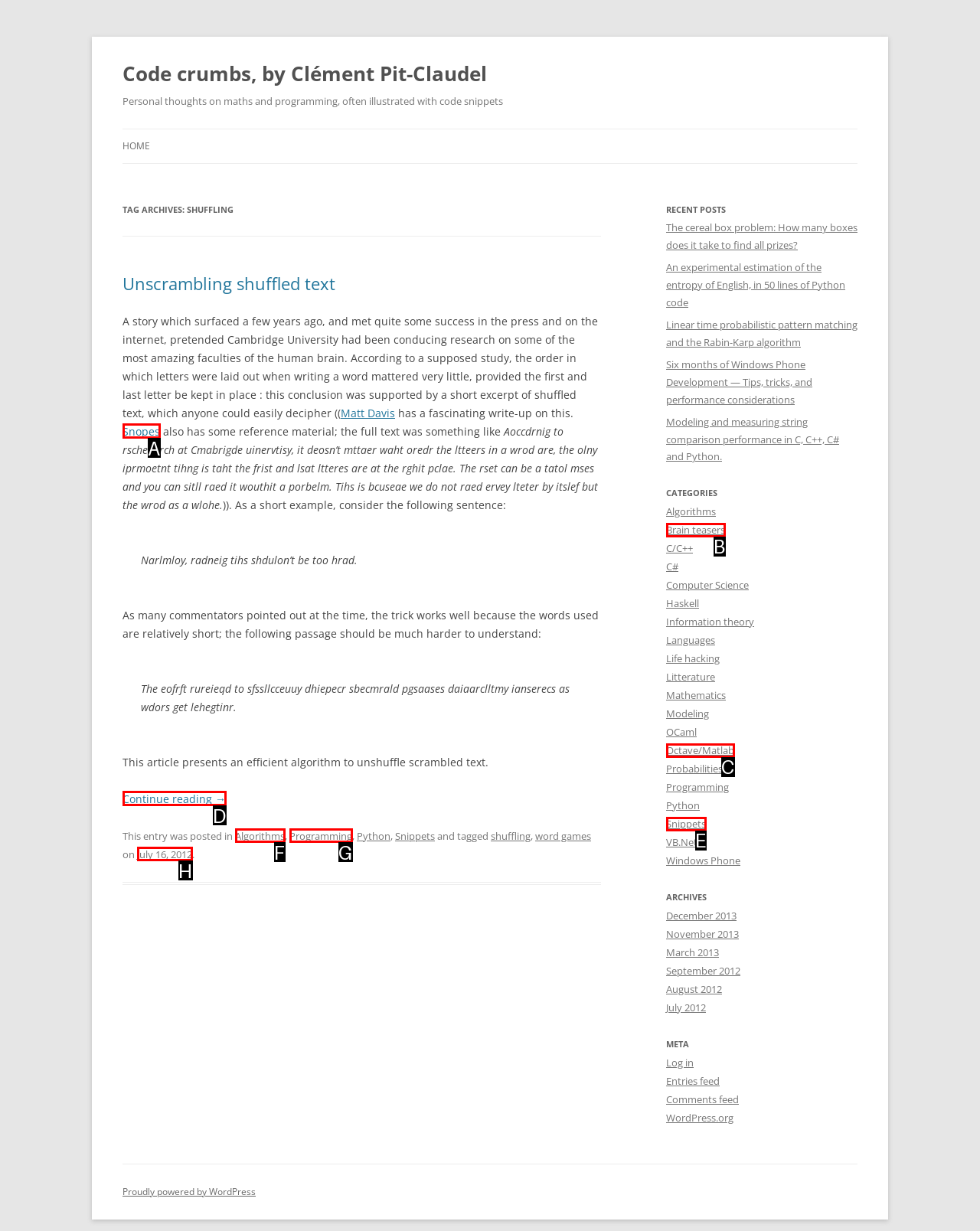Tell me which one HTML element best matches the description: Continue reading →
Answer with the option's letter from the given choices directly.

D